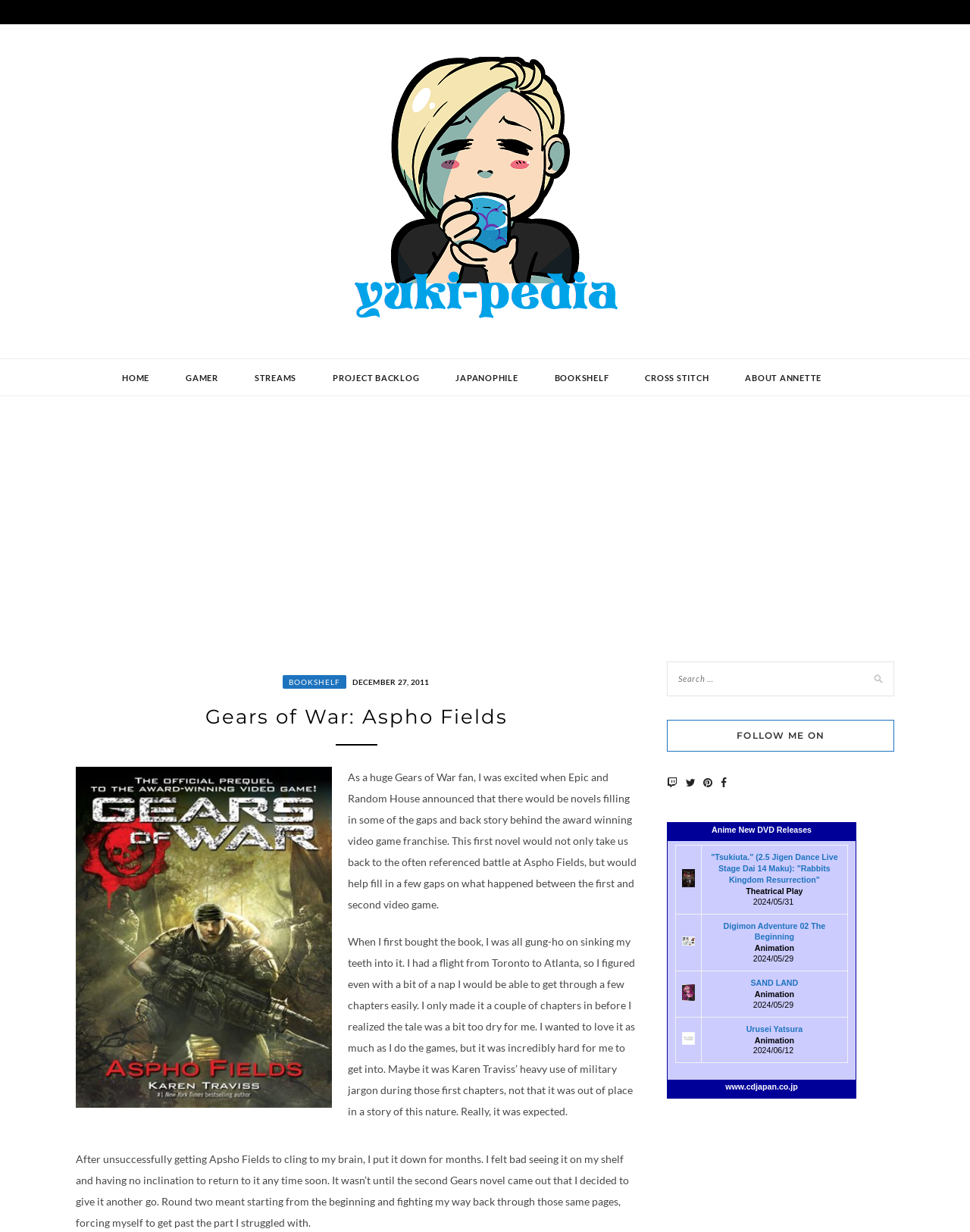Show me the bounding box coordinates of the clickable region to achieve the task as per the instruction: "Click on the Yuki-Pedia site logo".

[0.356, 0.253, 0.644, 0.264]